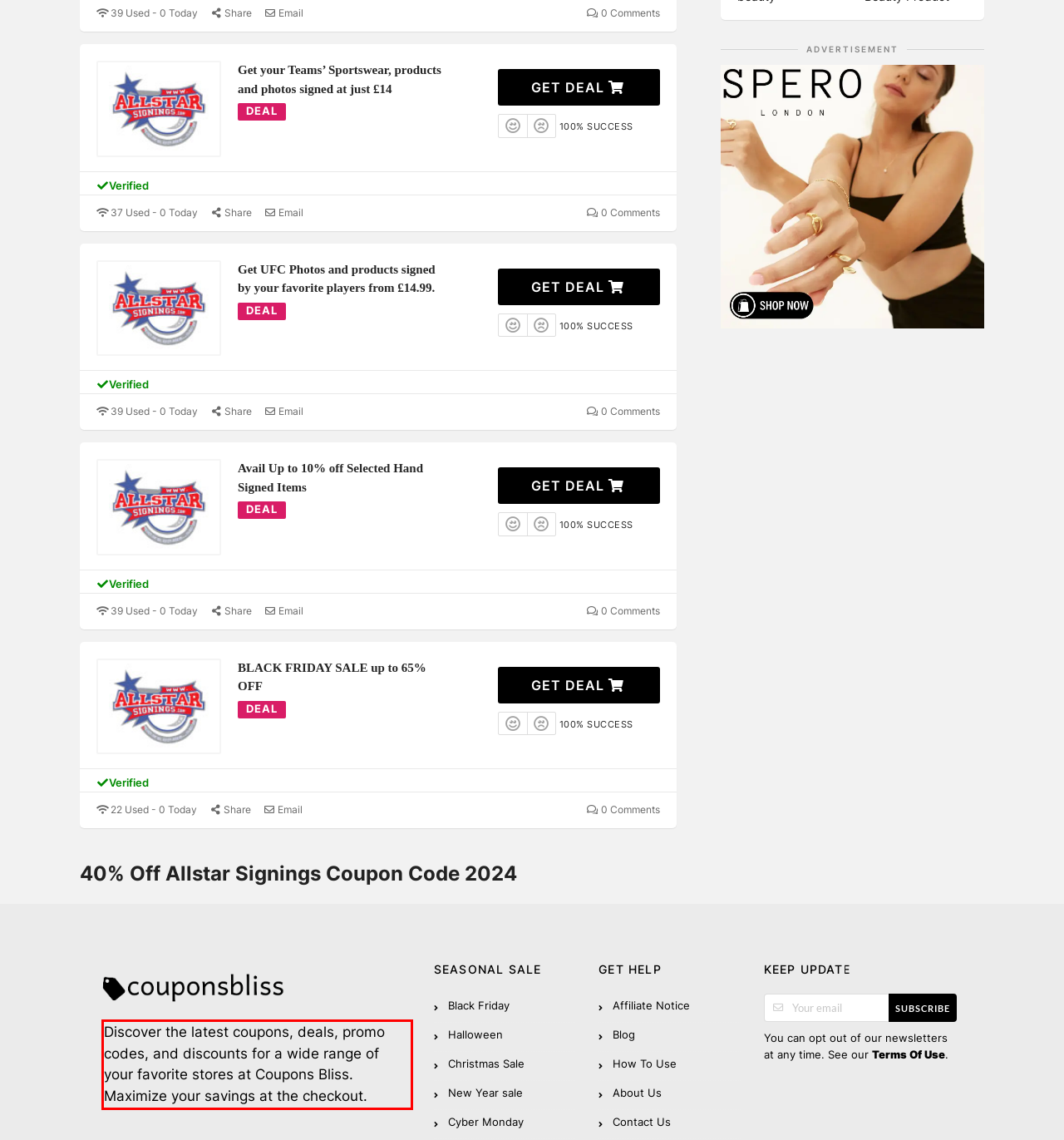Please examine the webpage screenshot and extract the text within the red bounding box using OCR.

Discover the latest coupons, deals, promo codes, and discounts for a wide range of your favorite stores at Coupons Bliss. Maximize your savings at the checkout.